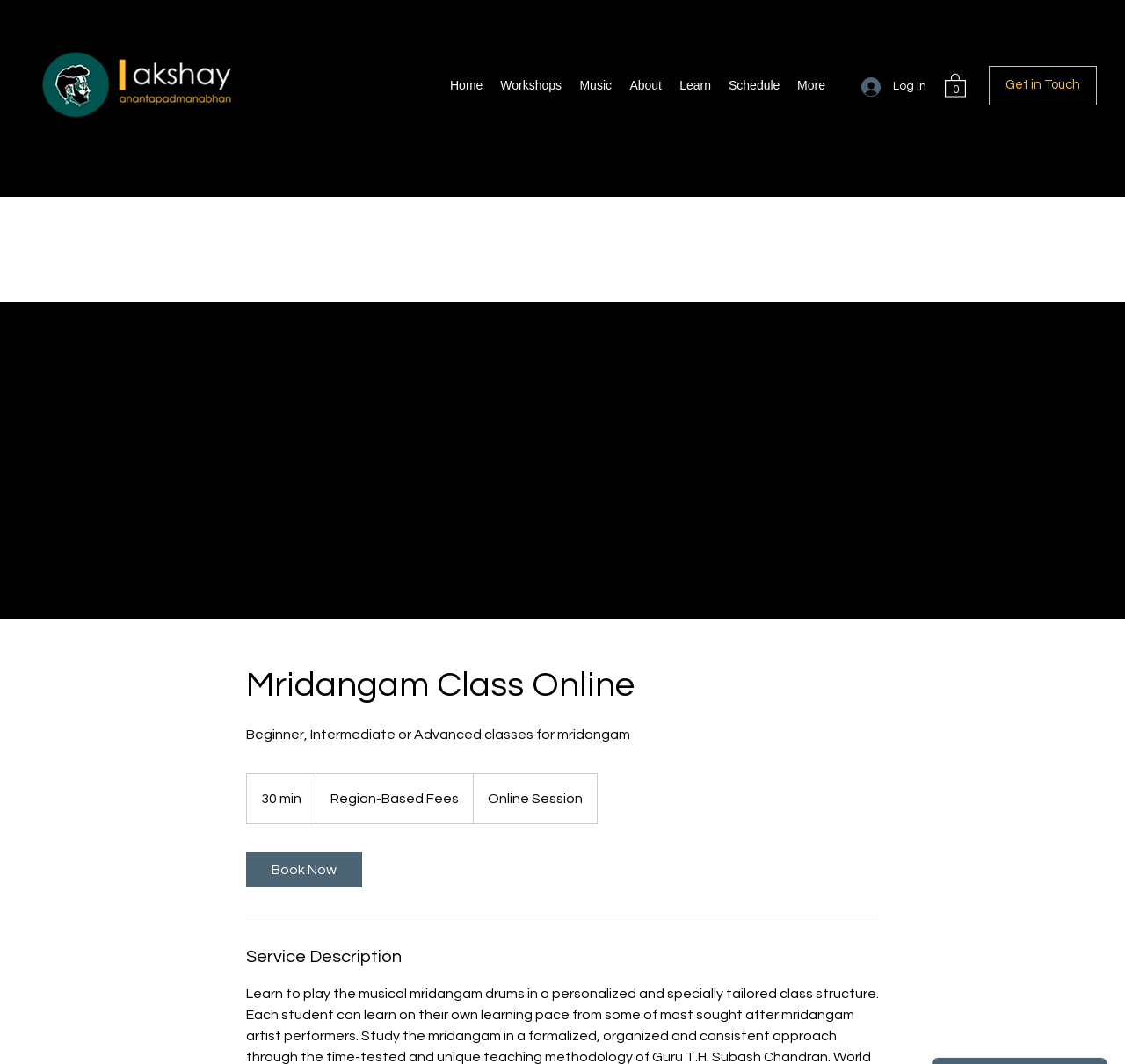Please give a short response to the question using one word or a phrase:
How many navigation links are there?

7